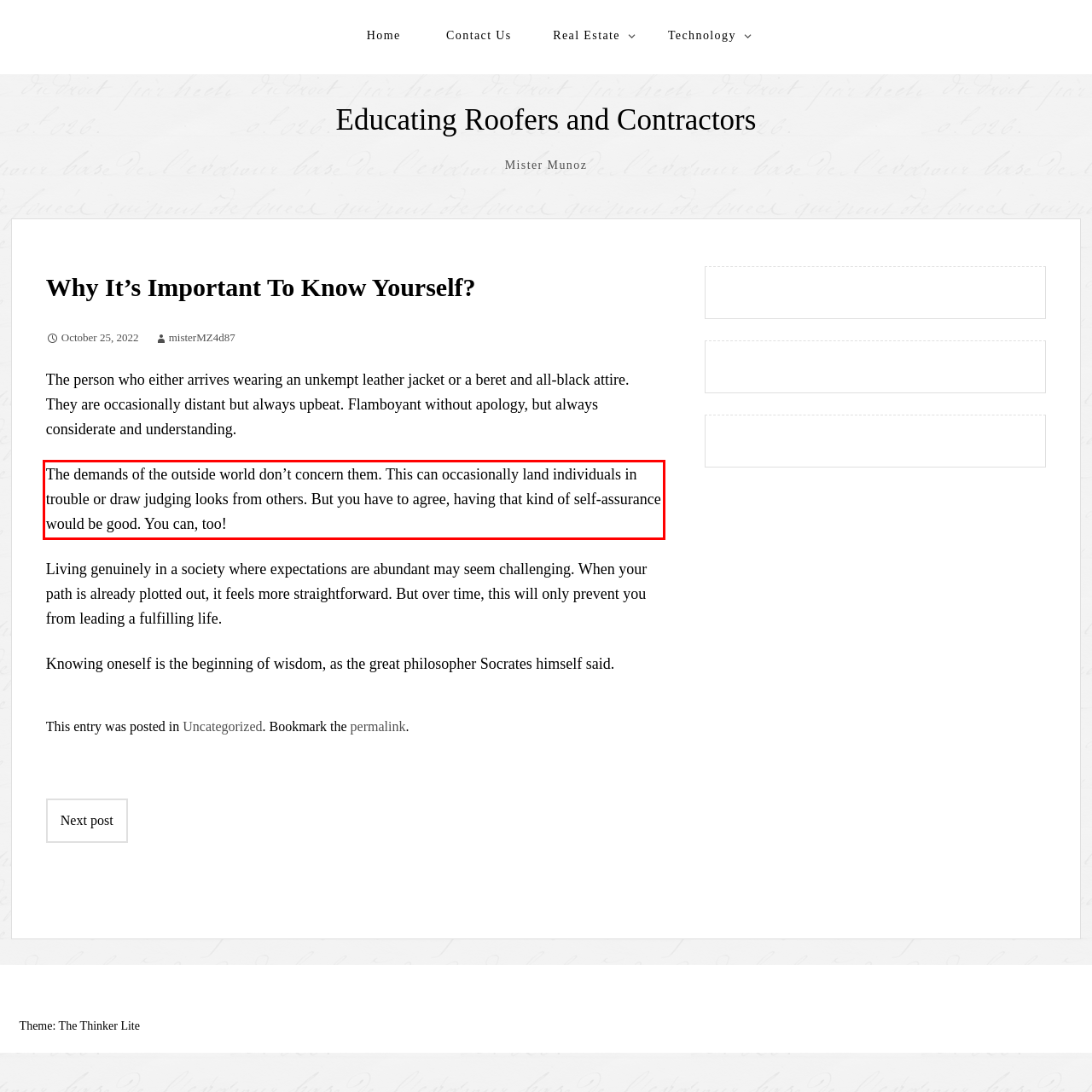You are presented with a screenshot containing a red rectangle. Extract the text found inside this red bounding box.

The demands of the outside world don’t concern them. This can occasionally land individuals in trouble or draw judging looks from others. But you have to agree, having that kind of self-assurance would be good. You can, too!